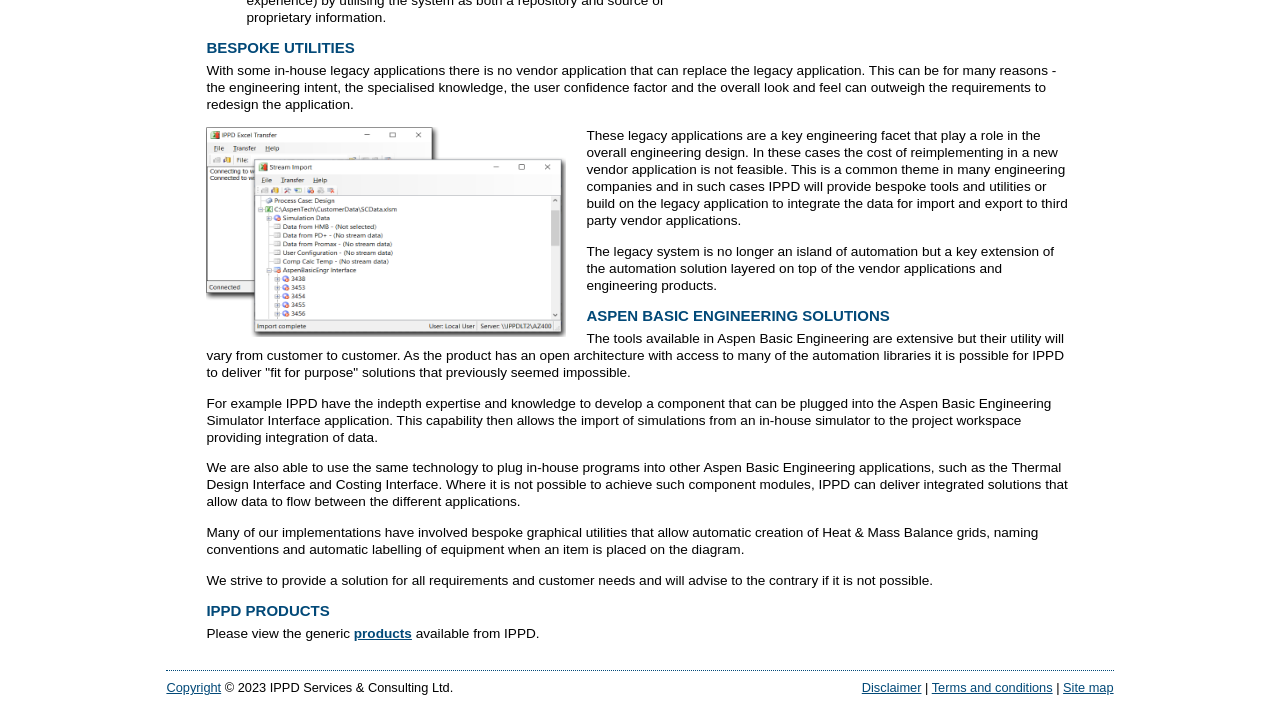Determine the bounding box for the HTML element described here: "Copyright". The coordinates should be given as [left, top, right, bottom] with each number being a float between 0 and 1.

[0.13, 0.957, 0.173, 0.978]